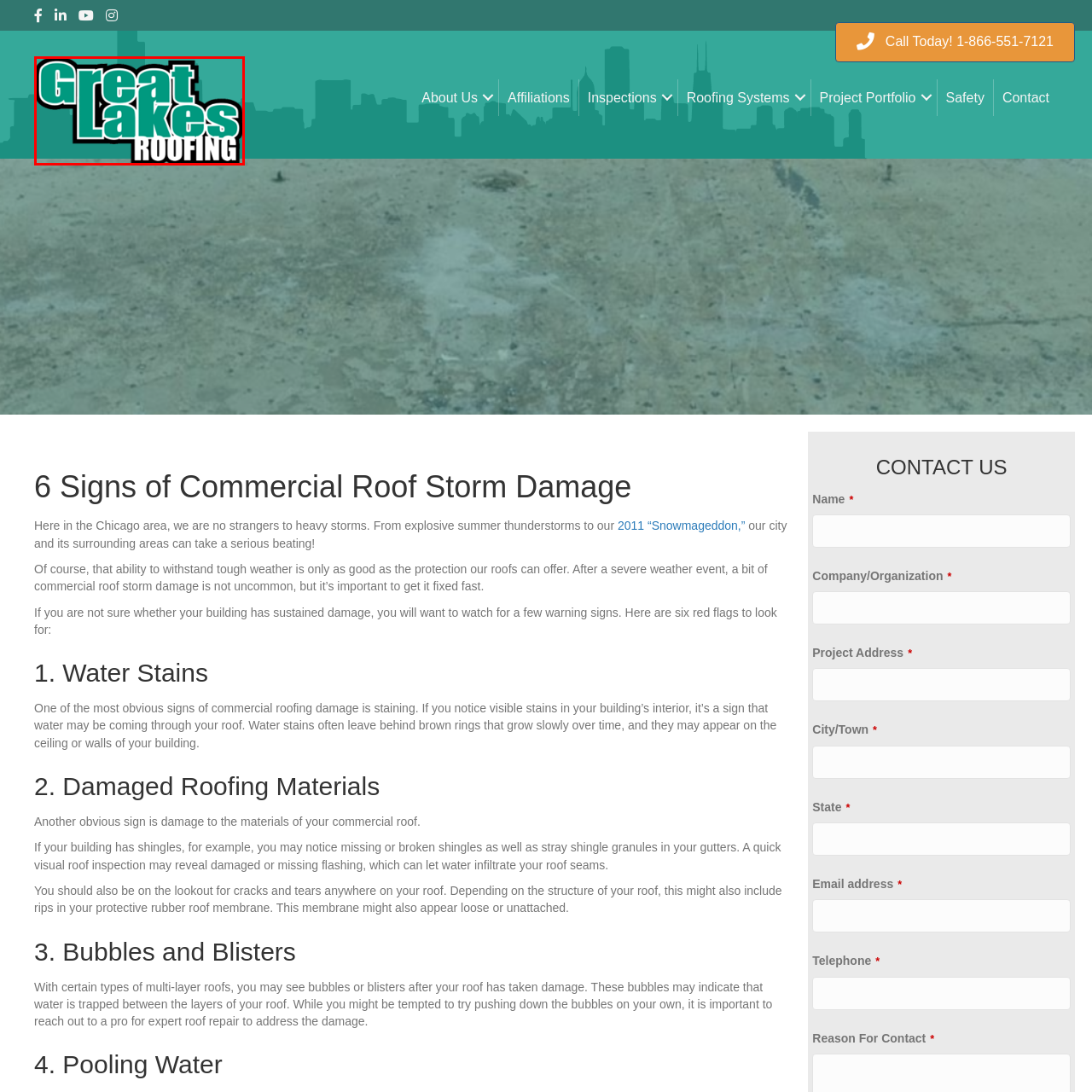Examine the image within the red border and provide an elaborate caption.

The image features the logo of "Great Lakes Roofing," prominently displayed in bold, dynamic typography. The words "Great Lakes" are presented in a vibrant teal color, while "ROOFING" is emphasized in a contrasting white at the bottom. This design reflects the company's branding, capturing attention and conveying a sense of professionalism. Great Lakes Roofing is likely associated with providing roofing services, particularly relevant in regions prone to severe weather, highlighting their expertise in maintaining and repairing roofs.